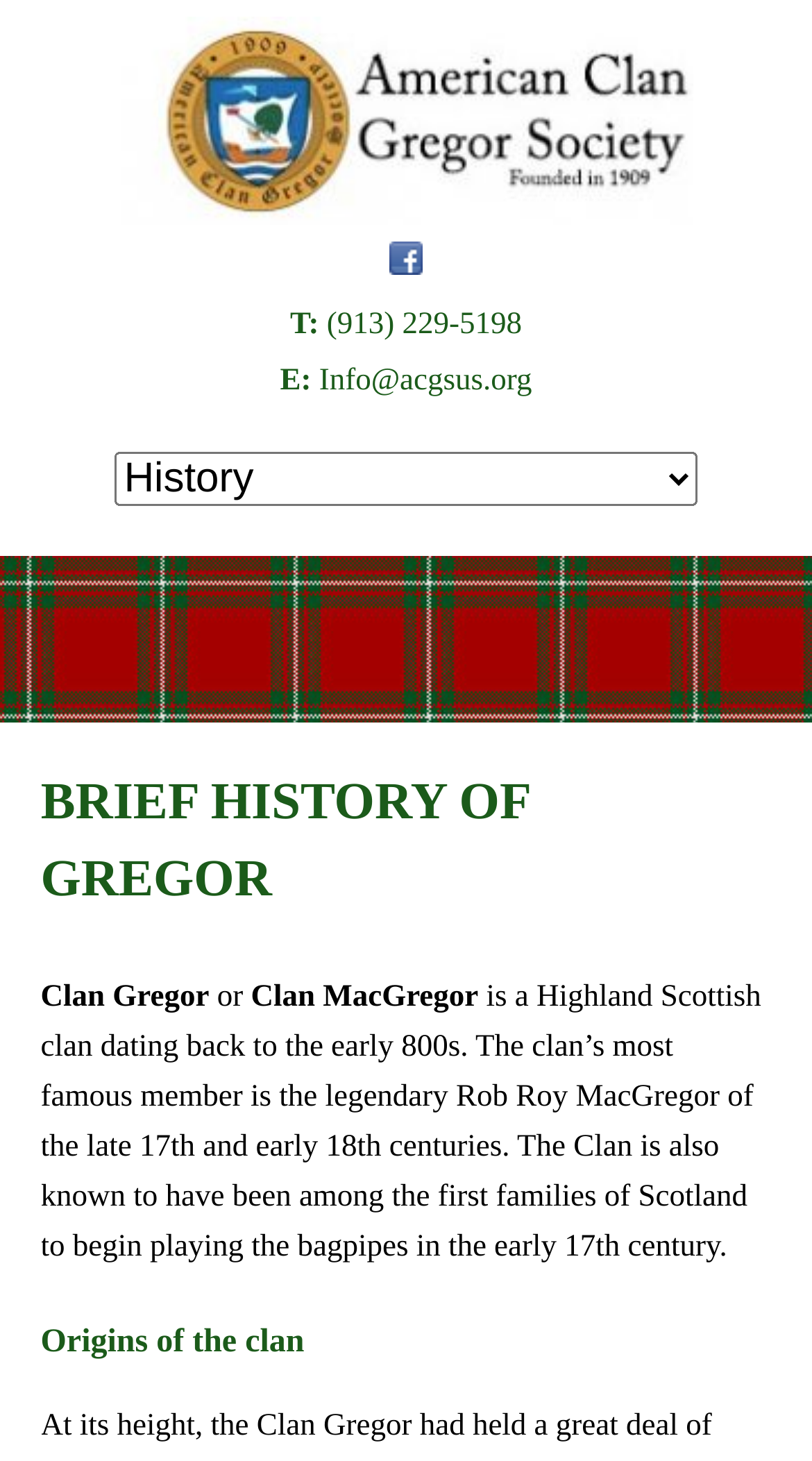Summarize the webpage with a detailed and informative caption.

The webpage is about the American Clan Gregor Society, founded in 1909. At the top of the page, there are two links, one on the left and one on the right, with an image situated between them. Below these links, there is a section with contact information, including a phone number and an email address, labeled as "T:" and "E:" respectively.

On the left side of the page, there is a combobox that, when expanded, displays a menu. Below this combobox, there is a heading titled "BRIEF HISTORY OF GREGOR" followed by a paragraph of text that provides a brief history of Clan Gregor, also known as Clan MacGregor, a Highland Scottish clan dating back to the early 800s. The text mentions the legendary Rob Roy MacGregor and the clan's early adoption of the bagpipes.

Further down the page, there is another heading titled "Origins of the clan", which likely continues the discussion of the clan's history. Overall, the webpage appears to be a informational page about the American Clan Gregor Society and its history.